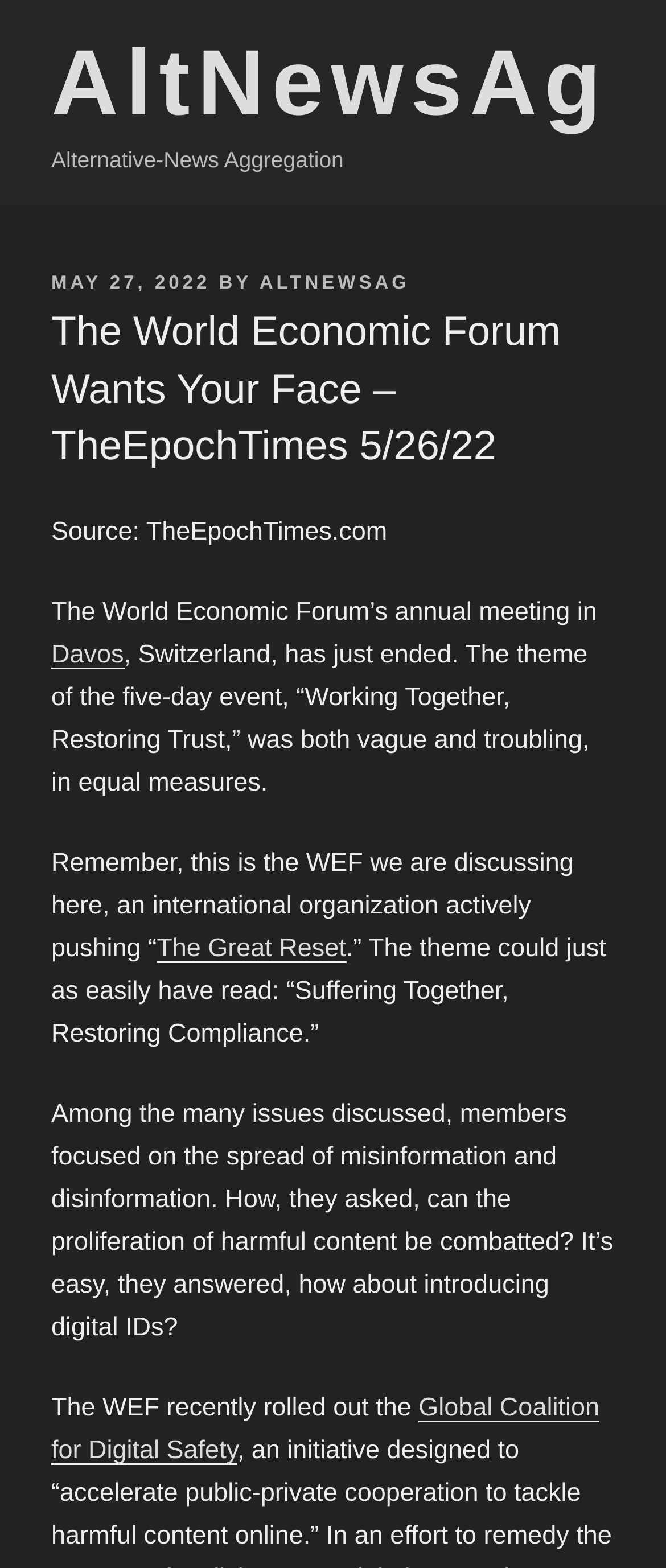Please give a succinct answer using a single word or phrase:
What is the theme of the World Economic Forum’s annual meeting?

Working Together, Restoring Trust